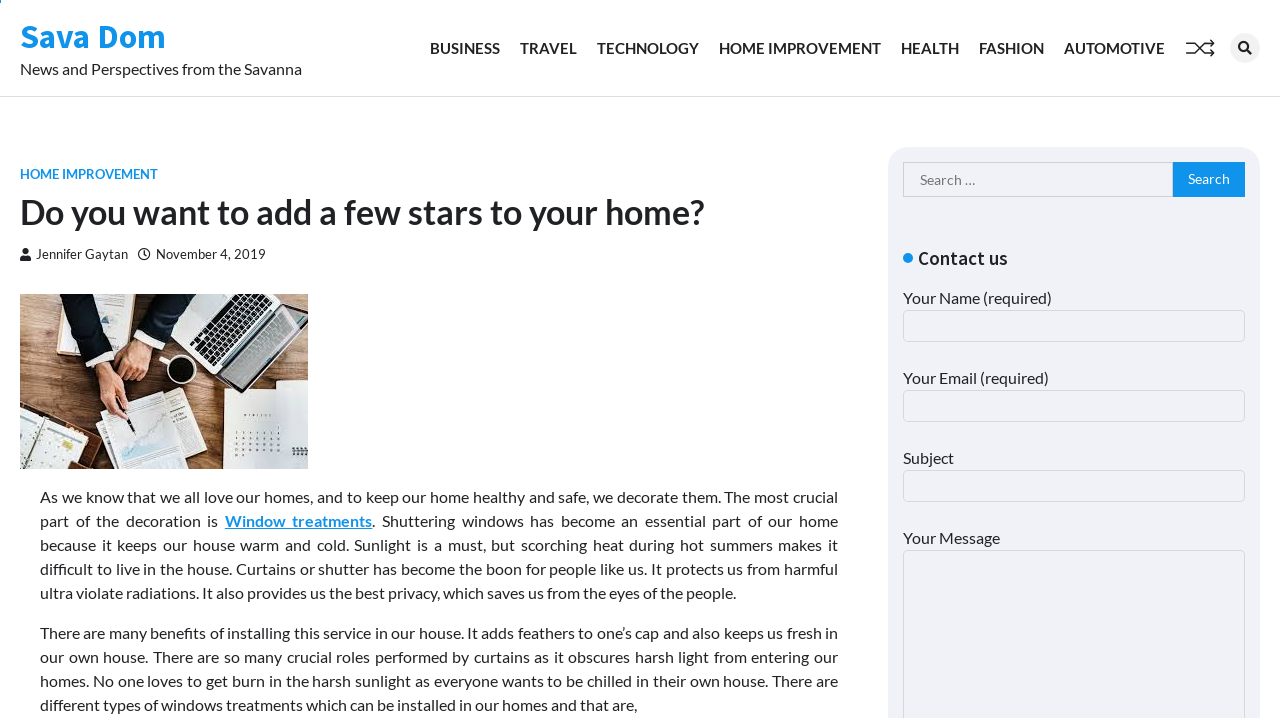Refer to the image and answer the question with as much detail as possible: What is the main topic of this webpage?

Based on the webpage content, it appears that the main topic is home improvement, specifically window treatments, as mentioned in the introductory paragraph.